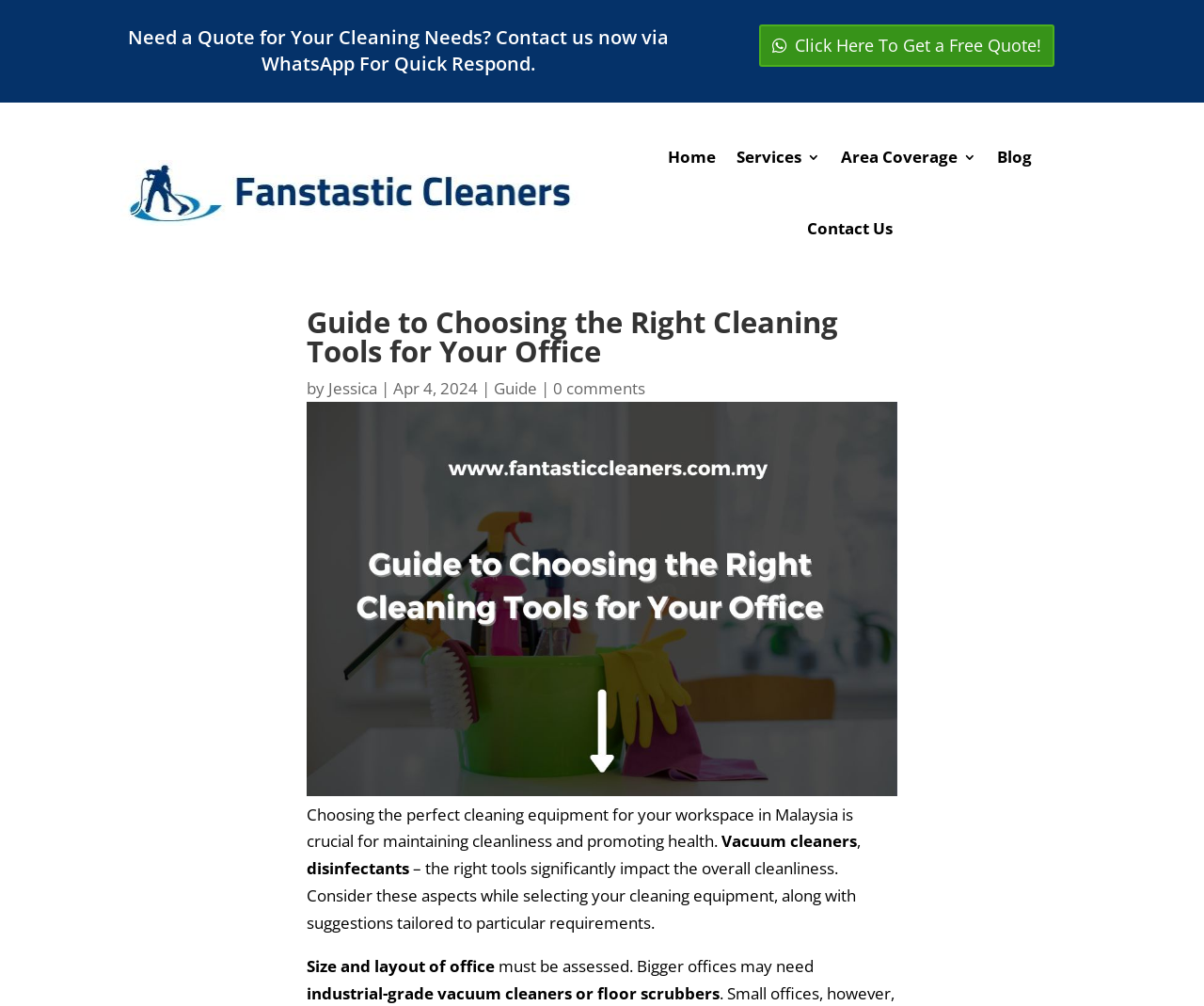Use a single word or phrase to respond to the question:
What is the name of the company?

Fantastic Cleaners